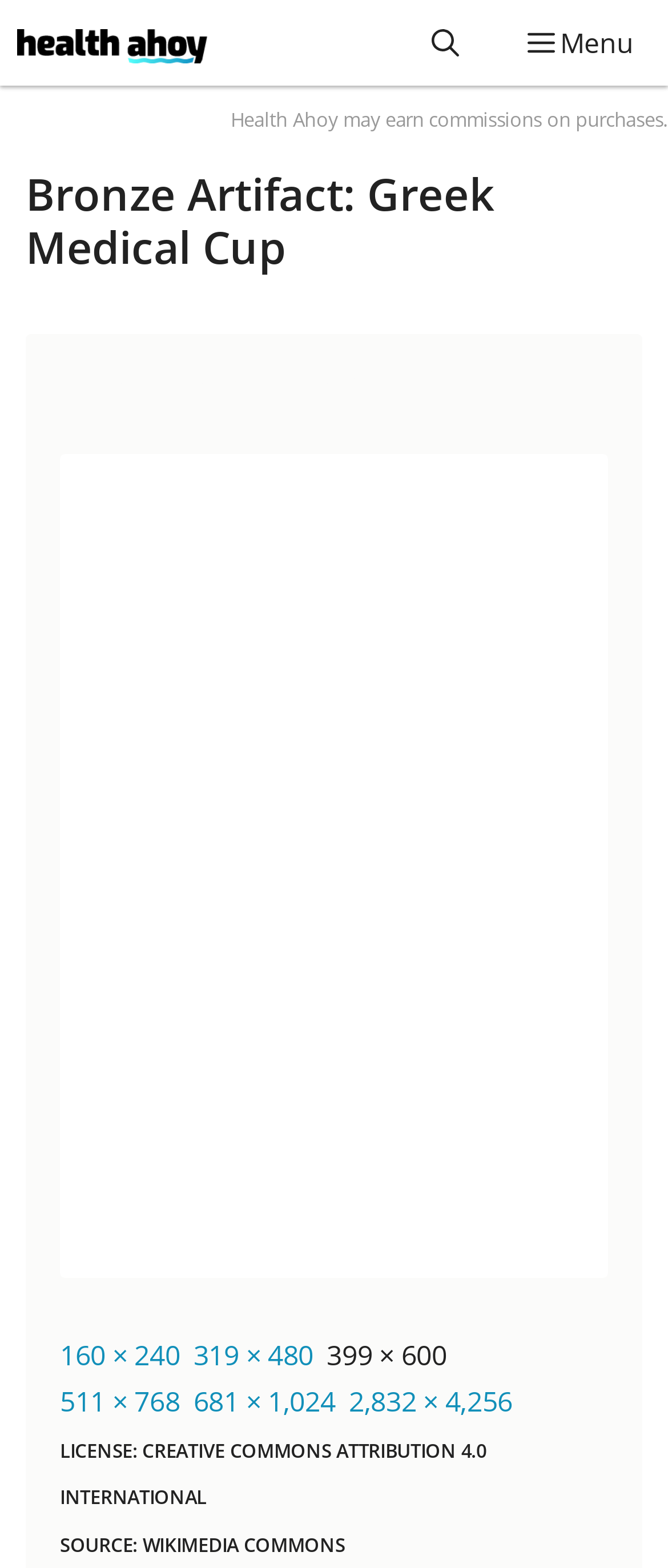Explain in detail what you observe on this webpage.

The webpage is about a Bronze Artifact, specifically a Greek Medical Cup, from the 5th-2nd century BC. At the top left, there is a link to skip to the content. Next to it, there is a link to the website's homepage, "Health Ahoy", accompanied by an image with the same name. On the top right, there is a search bar and a button to open the menu.

Below the top section, there is a notice stating that "Health Ahoy may earn commissions on purchases." The main content of the webpage is a heading that reads "Bronze Artifact: Greek Medical Cup". Underneath, there is a static text "Ancient Greek Bronze Medical Cup" followed by a link with the same name, which is accompanied by an image of the artifact. 

To the right of the image, there are several links to different image sizes, ranging from 160 × 240 to 2,832 × 4,256. Below these links, there is a license notice stating that the image is under Creative Commons Attribution 4.0 International, and a source notice indicating that the image is from Wikimedia Commons.